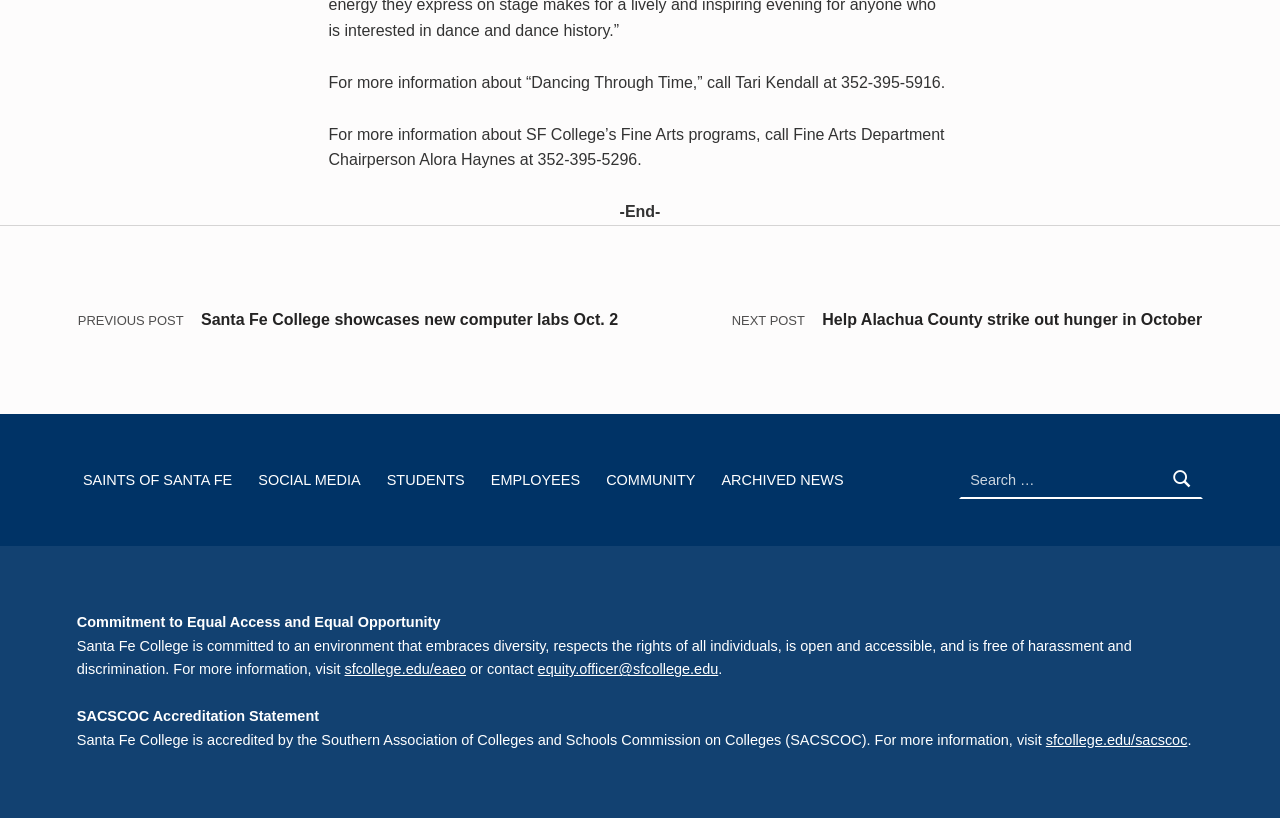Please identify the bounding box coordinates of the area I need to click to accomplish the following instruction: "Learn about SF College’s Fine Arts programs".

[0.257, 0.153, 0.738, 0.206]